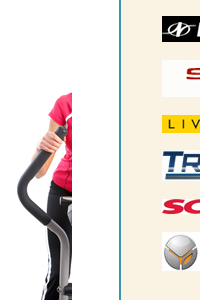Offer an in-depth caption for the image presented.

The image features a person engaging with an elliptical trainer, showcasing a fitness enthusiast in a bright pink workout shirt. They are positioned to the left side of the frame, gripping the handles of the machine. The background prominently displays various brand logos associated with fitness equipment, including well-known names like Sole and Livestrong. This visual emphasizes the connection between personal fitness and reputable brand choices in the market. The image aligns with the overarching theme of the webpage, which focuses on reviews and recommendations for elliptical trainers, aiming to educate readers on selecting the best options for their needs.